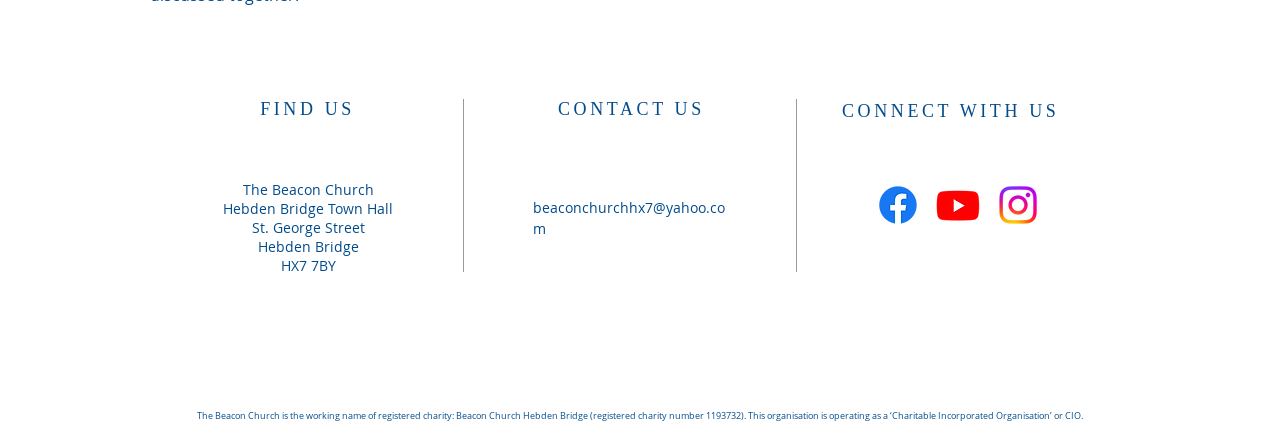What is the charity registration number of the church?
Make sure to answer the question with a detailed and comprehensive explanation.

The charity registration number of the church can be found in the StaticText element with the text 'registered charity number 1193732' located at [0.154, 0.933, 0.846, 0.96].